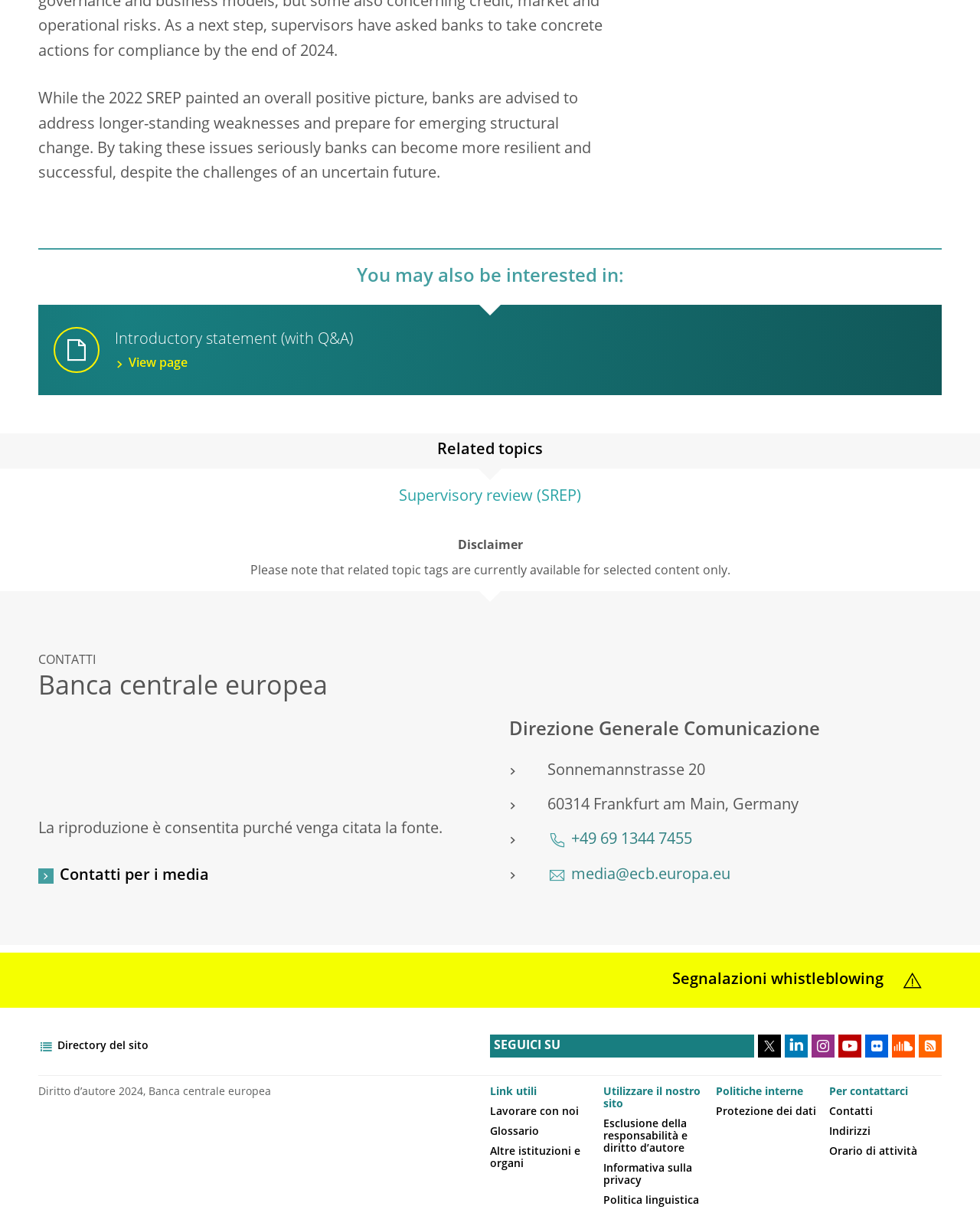Please find the bounding box coordinates of the element that must be clicked to perform the given instruction: "Contact the ECB". The coordinates should be four float numbers from 0 to 1, i.e., [left, top, right, bottom].

[0.559, 0.679, 0.706, 0.692]